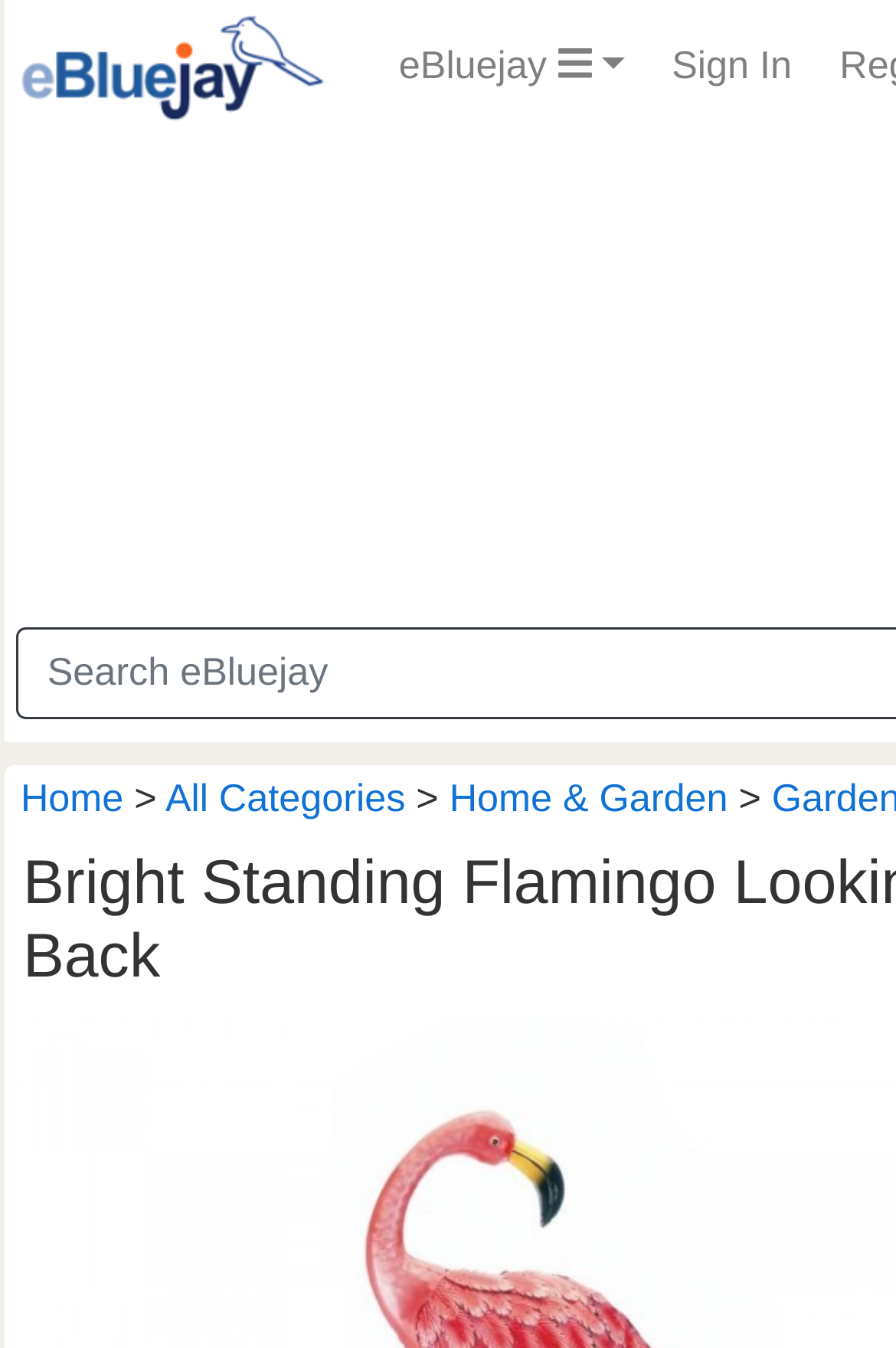Reply to the question with a brief word or phrase: How many main categories are listed?

2